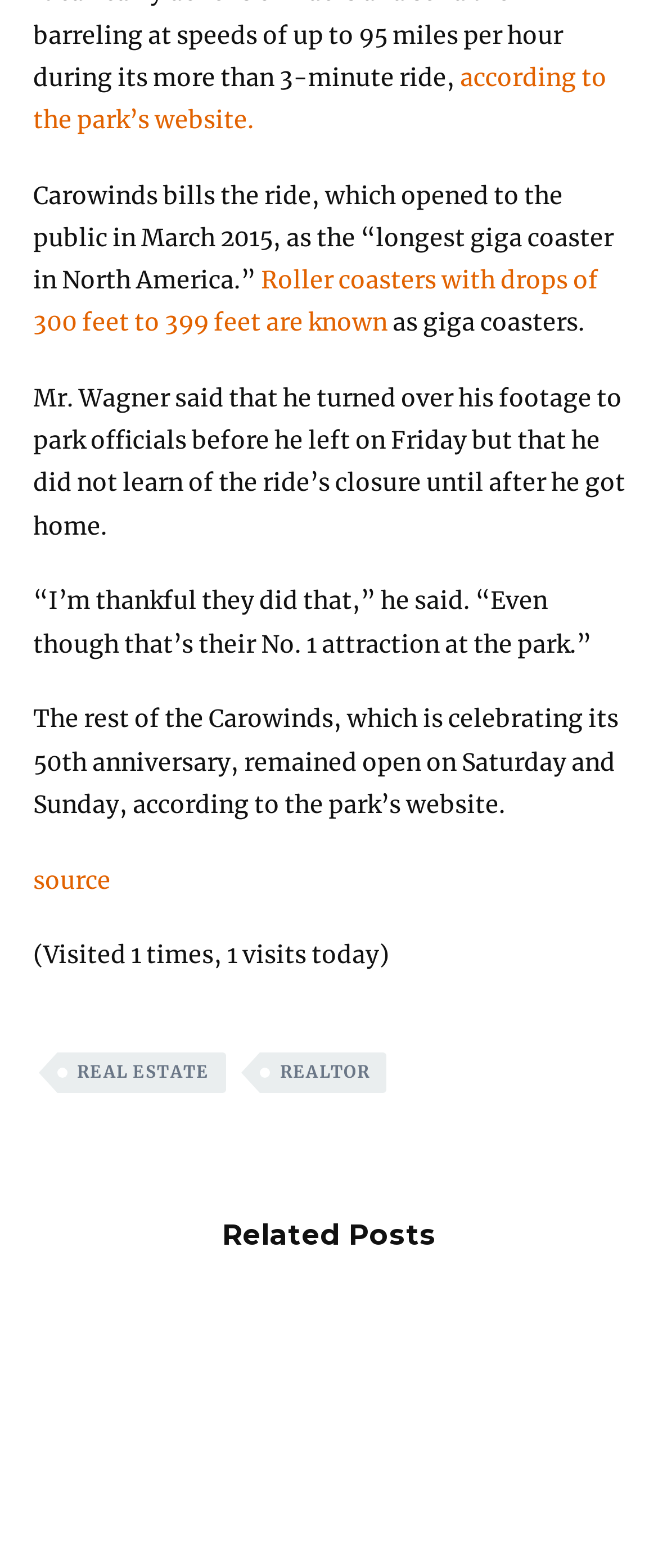How many times has the webpage been visited today?
We need a detailed and exhaustive answer to the question. Please elaborate.

The text displays '(Visited 1 times, 1 visits today)' which indicates the webpage has been visited once today.